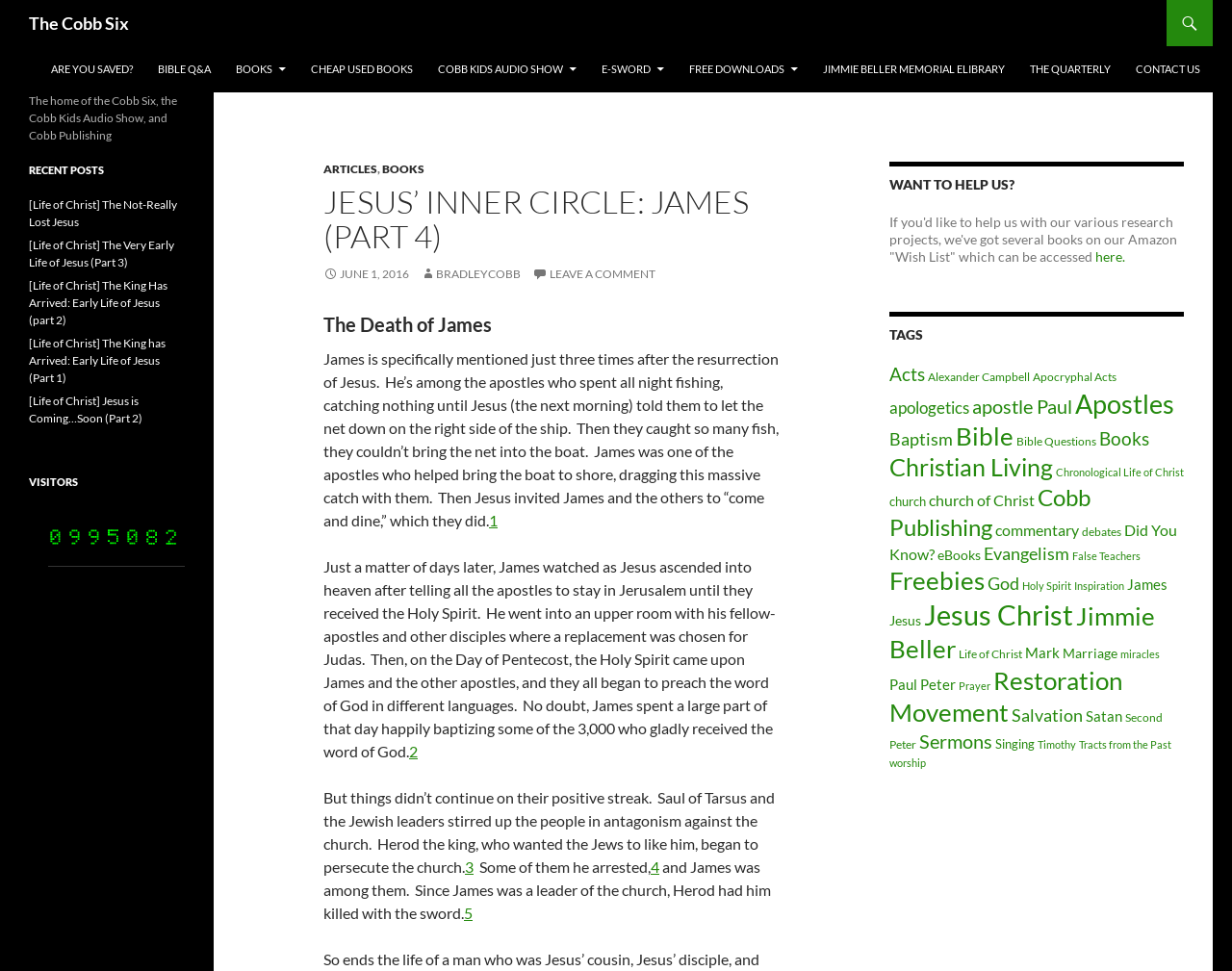Please specify the bounding box coordinates of the region to click in order to perform the following instruction: "Read 'The Death of James'".

[0.262, 0.322, 0.633, 0.346]